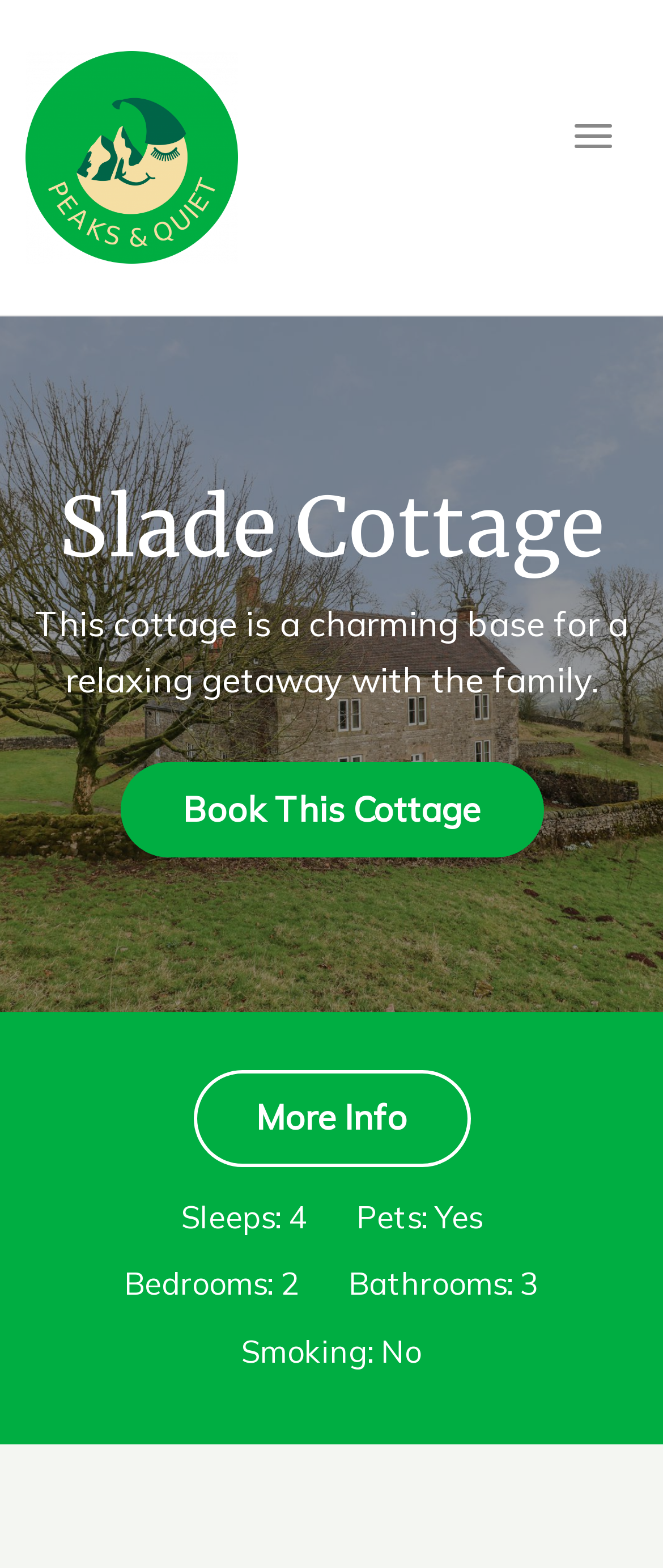Is smoking allowed in this cottage?
Kindly offer a comprehensive and detailed response to the question.

I found this information by looking at the details of the cottage, where it says 'Smoking: No'.